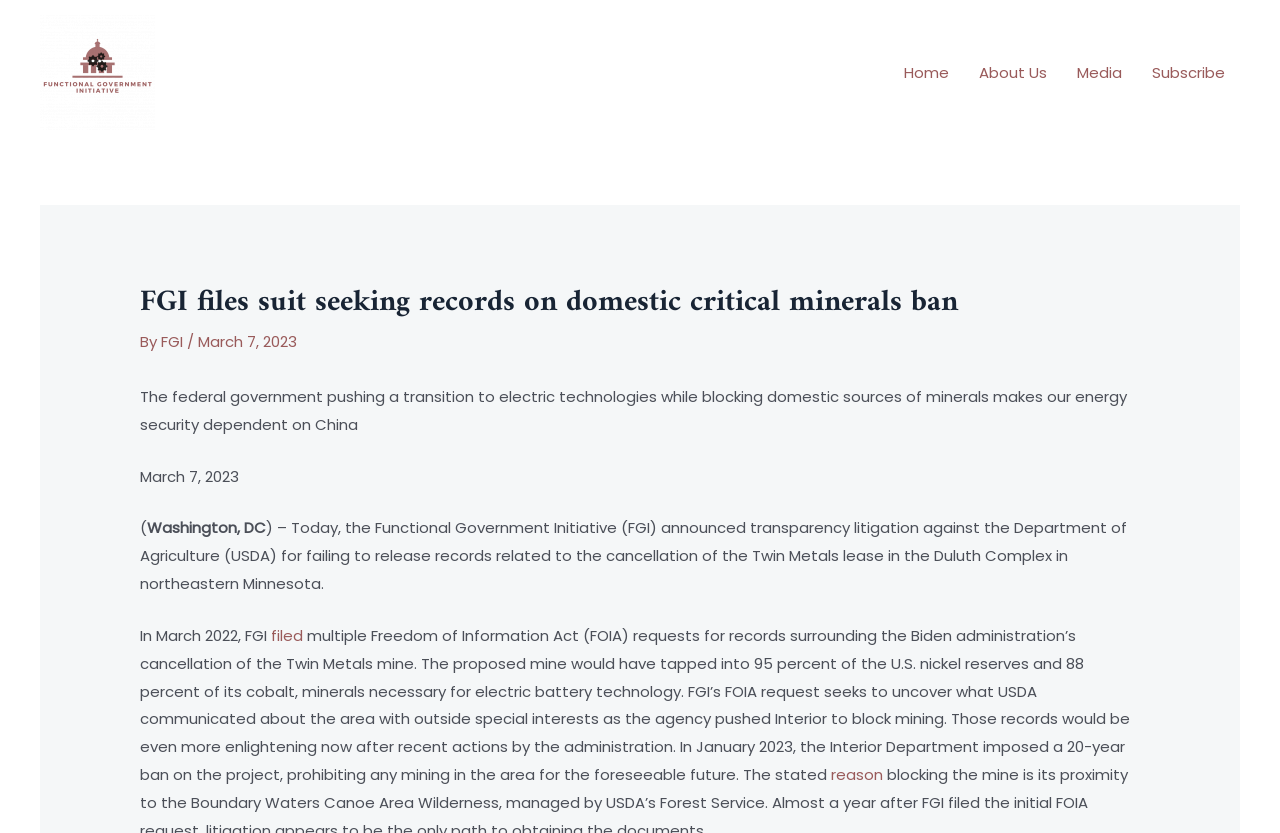What is the location of the event mentioned in the article?
Respond to the question with a single word or phrase according to the image.

Washington, DC